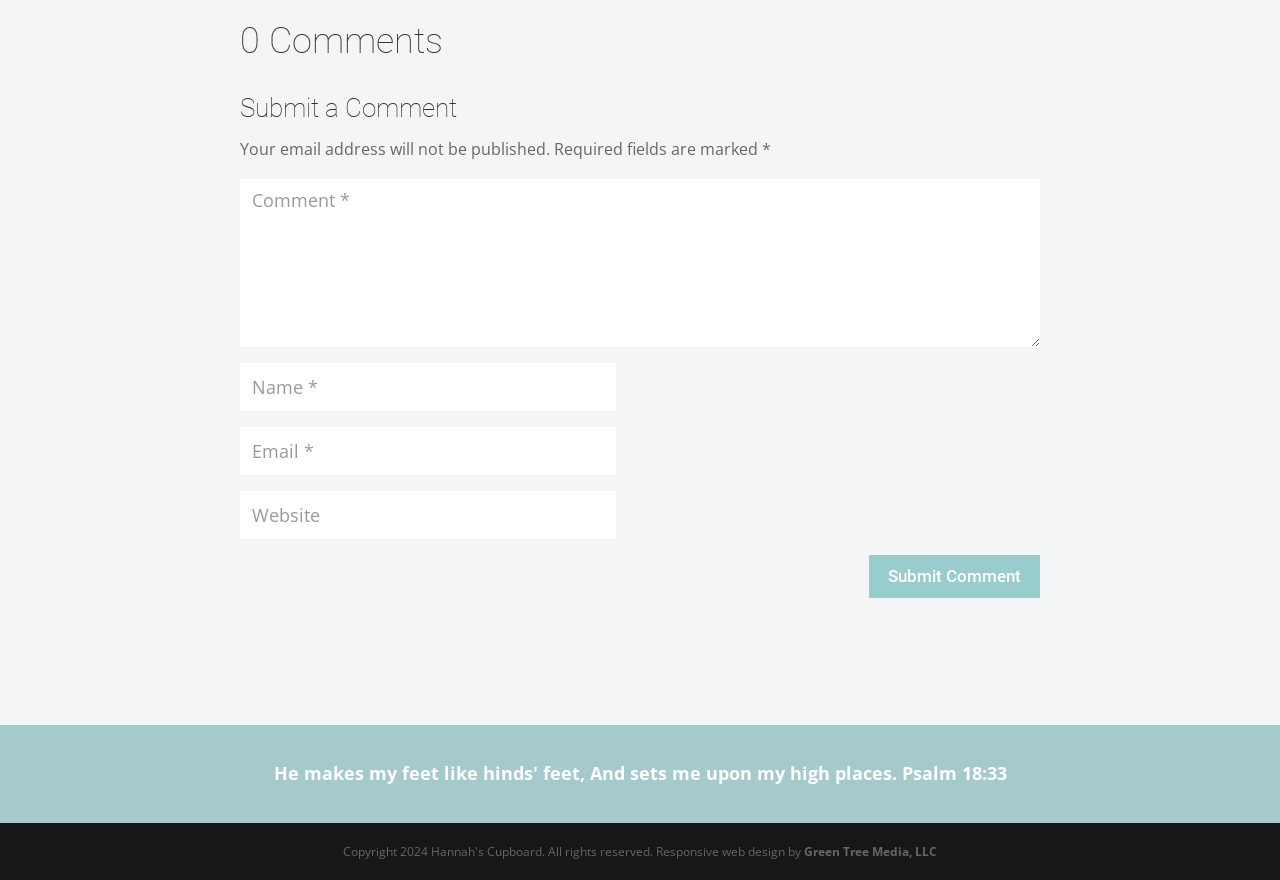What is the purpose of the textboxes?
Refer to the screenshot and respond with a concise word or phrase.

To input comment information